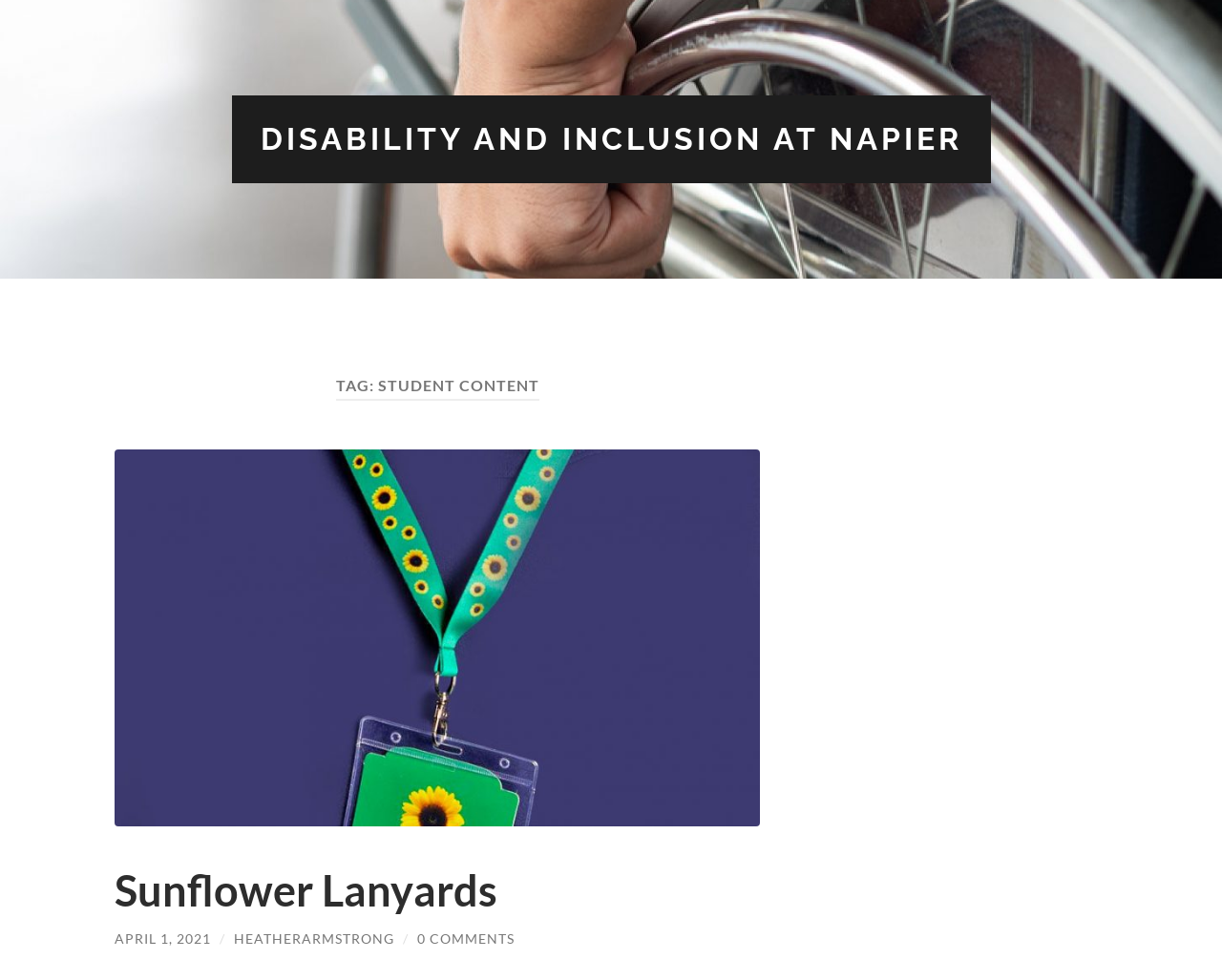Locate the primary heading on the webpage and return its text.

TAG: STUDENT CONTENT